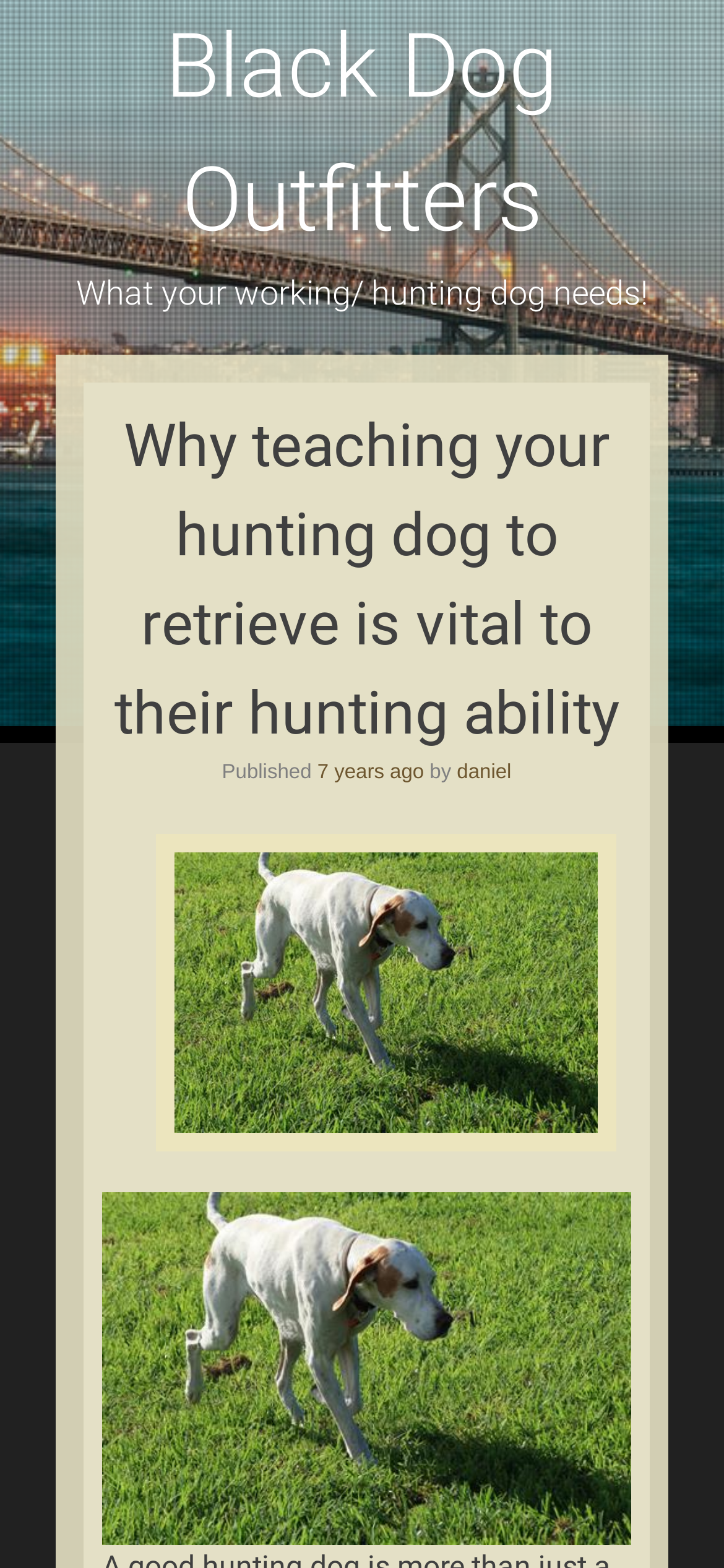Answer the following query concisely with a single word or phrase:
When was the article published?

October 26, 2017